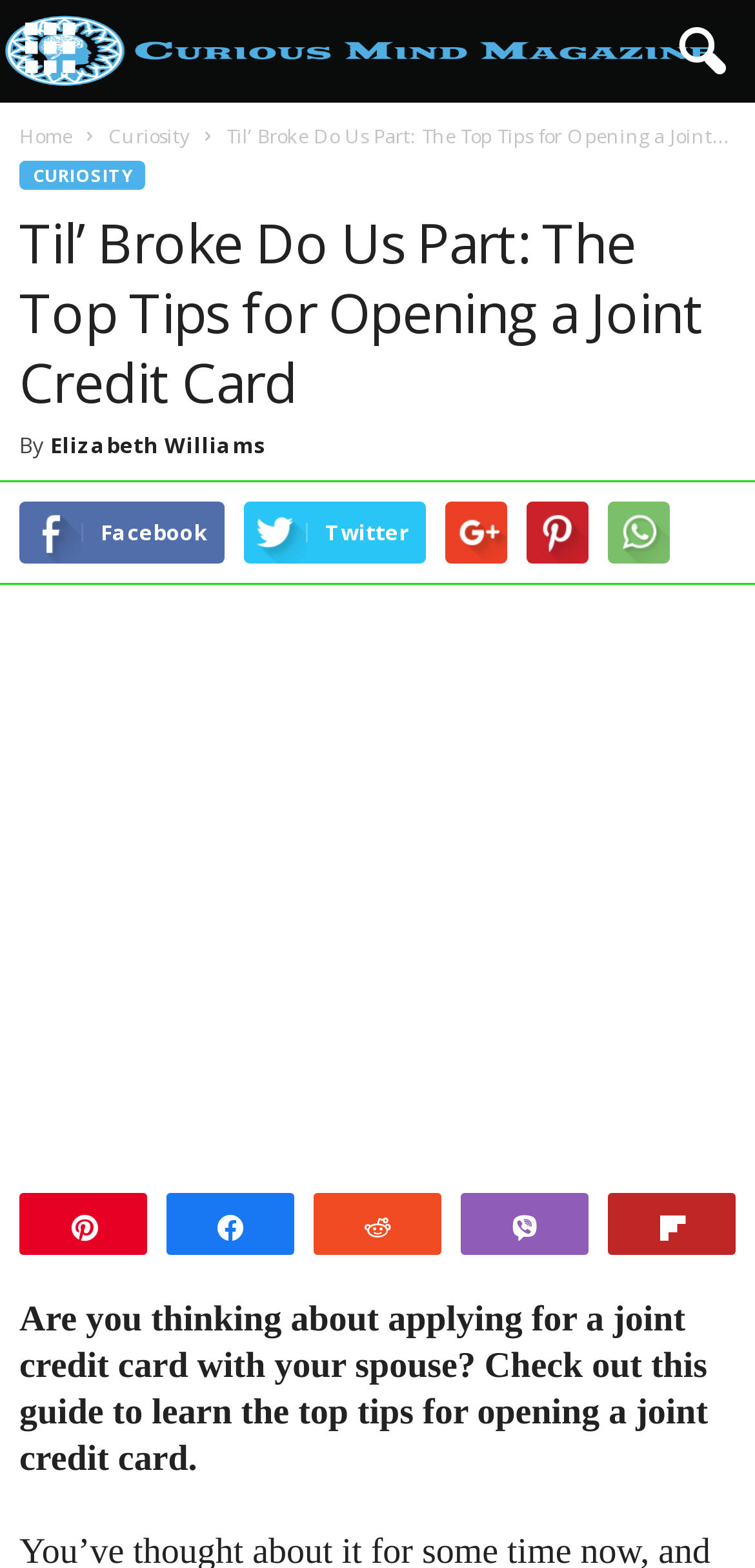Provide a single word or phrase answer to the question: 
What is the topic of the article?

Joint credit card